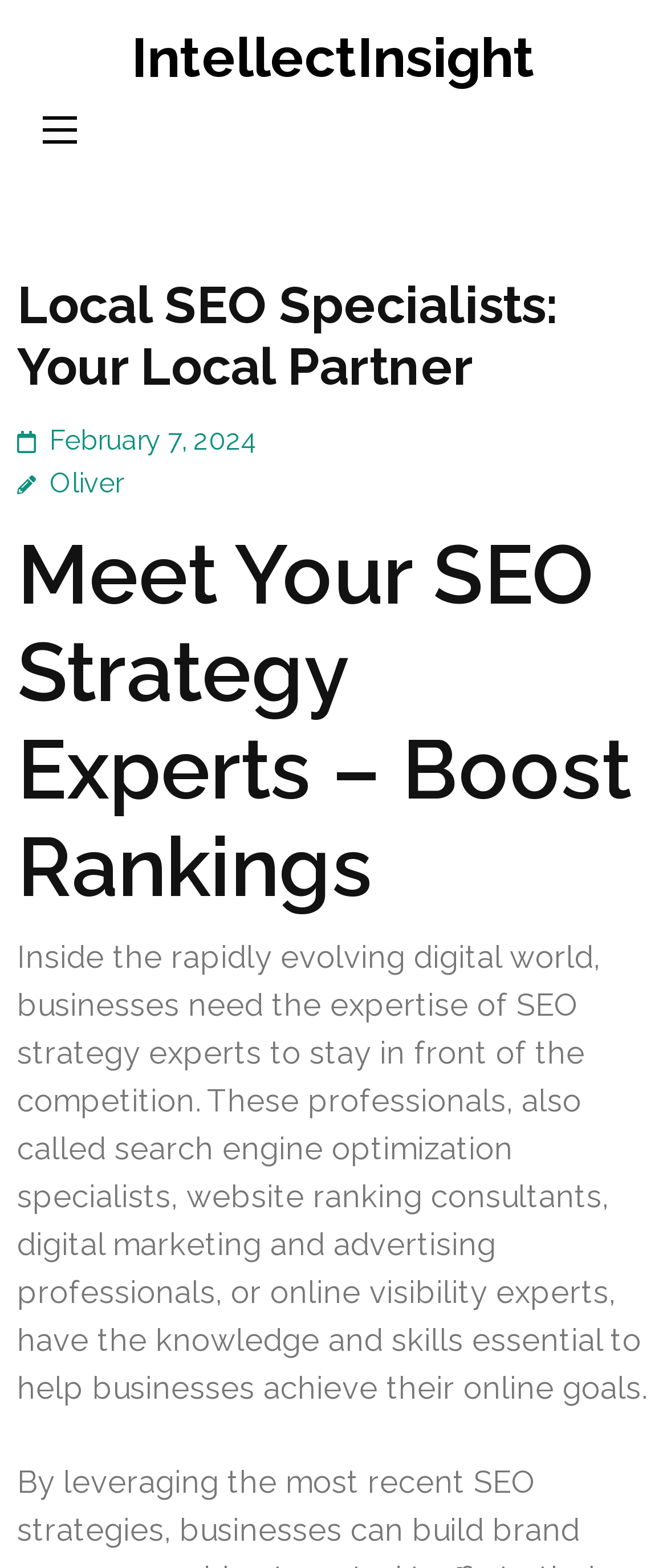Find the bounding box of the UI element described as follows: "Oliver".

[0.026, 0.298, 0.185, 0.318]